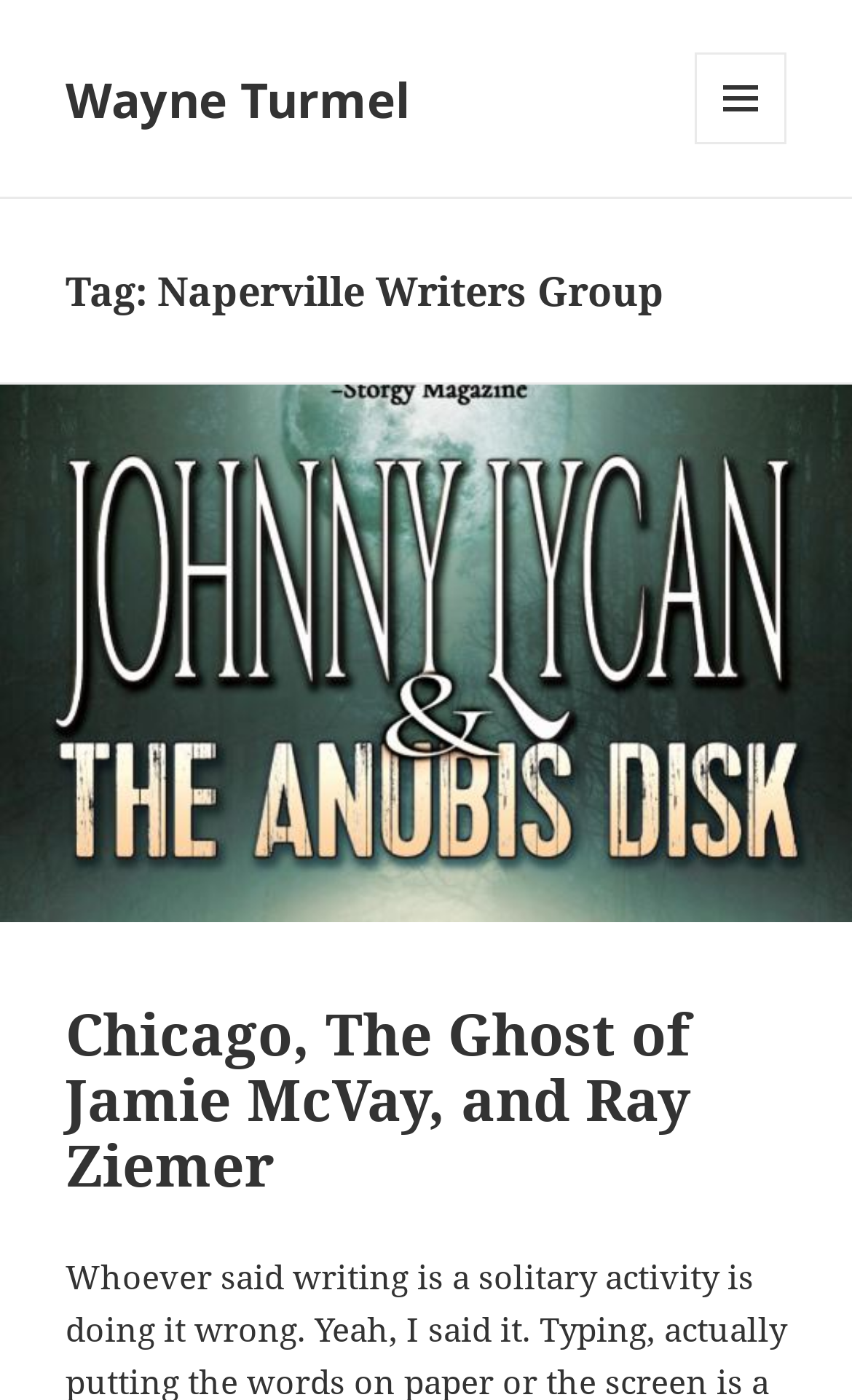Answer with a single word or phrase: 
What is the title of the article?

Chicago, The Ghost of Jamie McVay, and Ray Ziemer